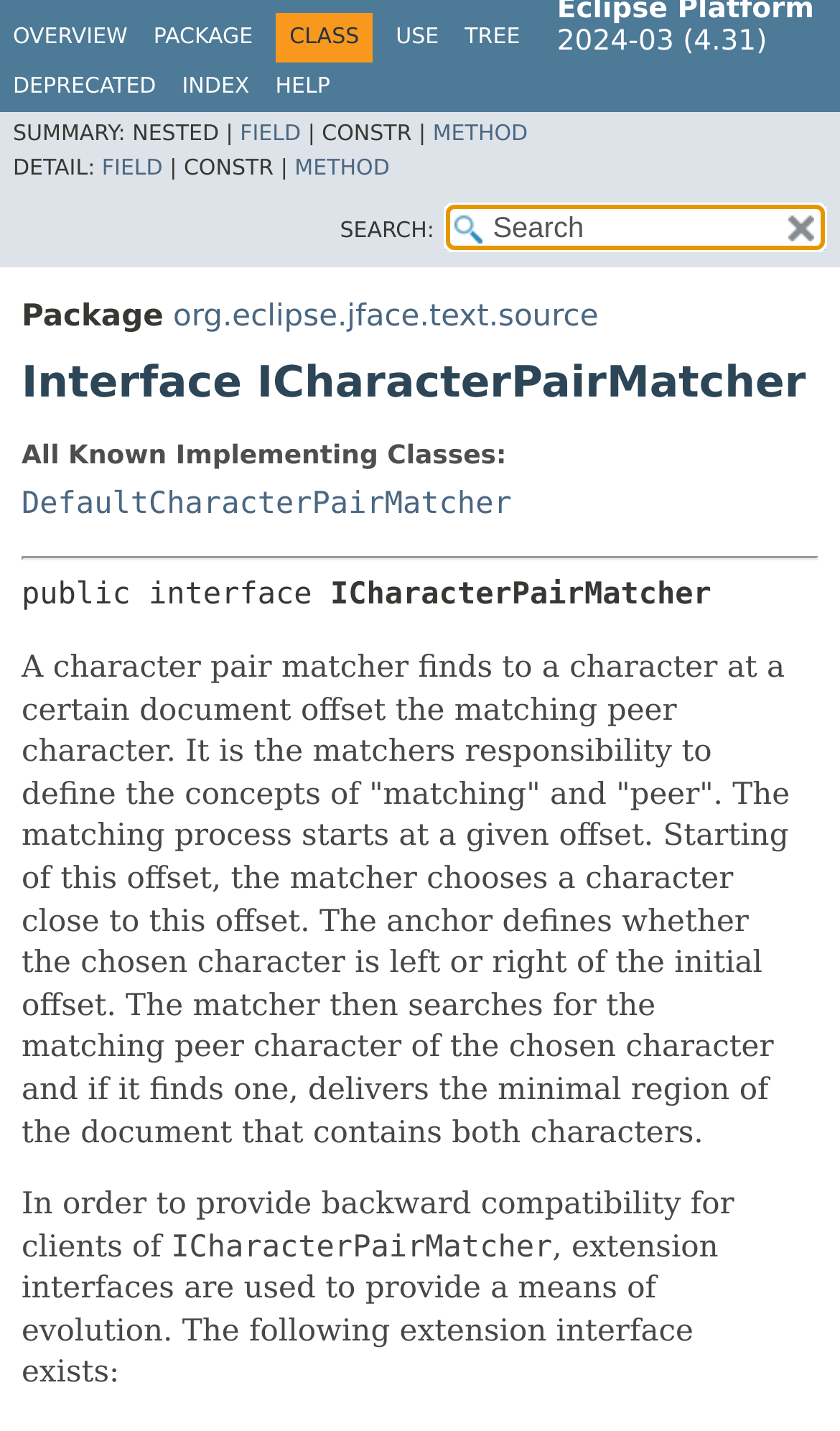Please look at the image and answer the question with a detailed explanation: What is the name of the known implementing class?

The name of the known implementing class can be found in the 'All Known Implementing Classes' section, which is a link named 'DefaultCharacterPairMatcher'.